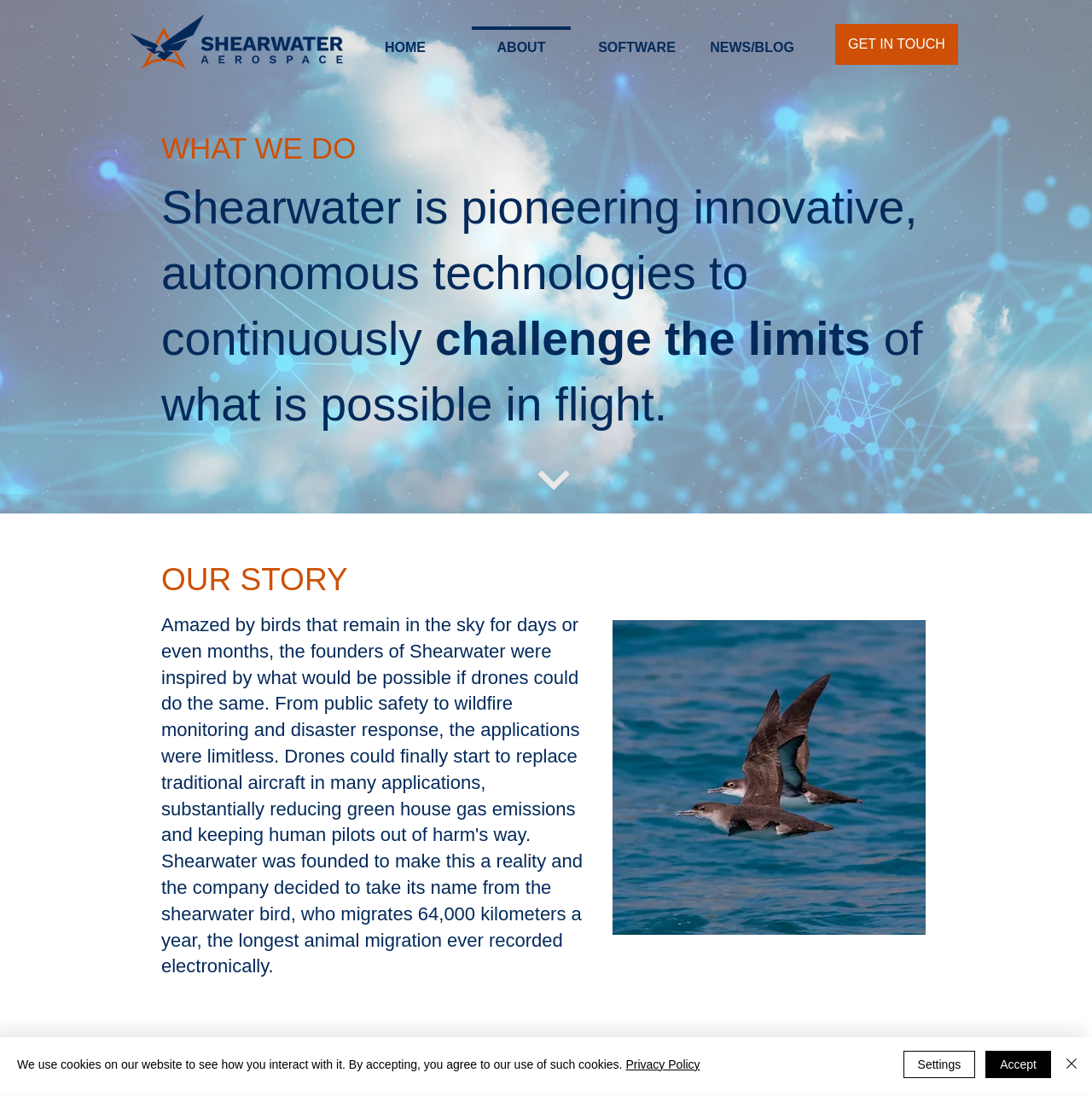Kindly provide the bounding box coordinates of the section you need to click on to fulfill the given instruction: "Go to the HOME page".

[0.318, 0.024, 0.424, 0.049]